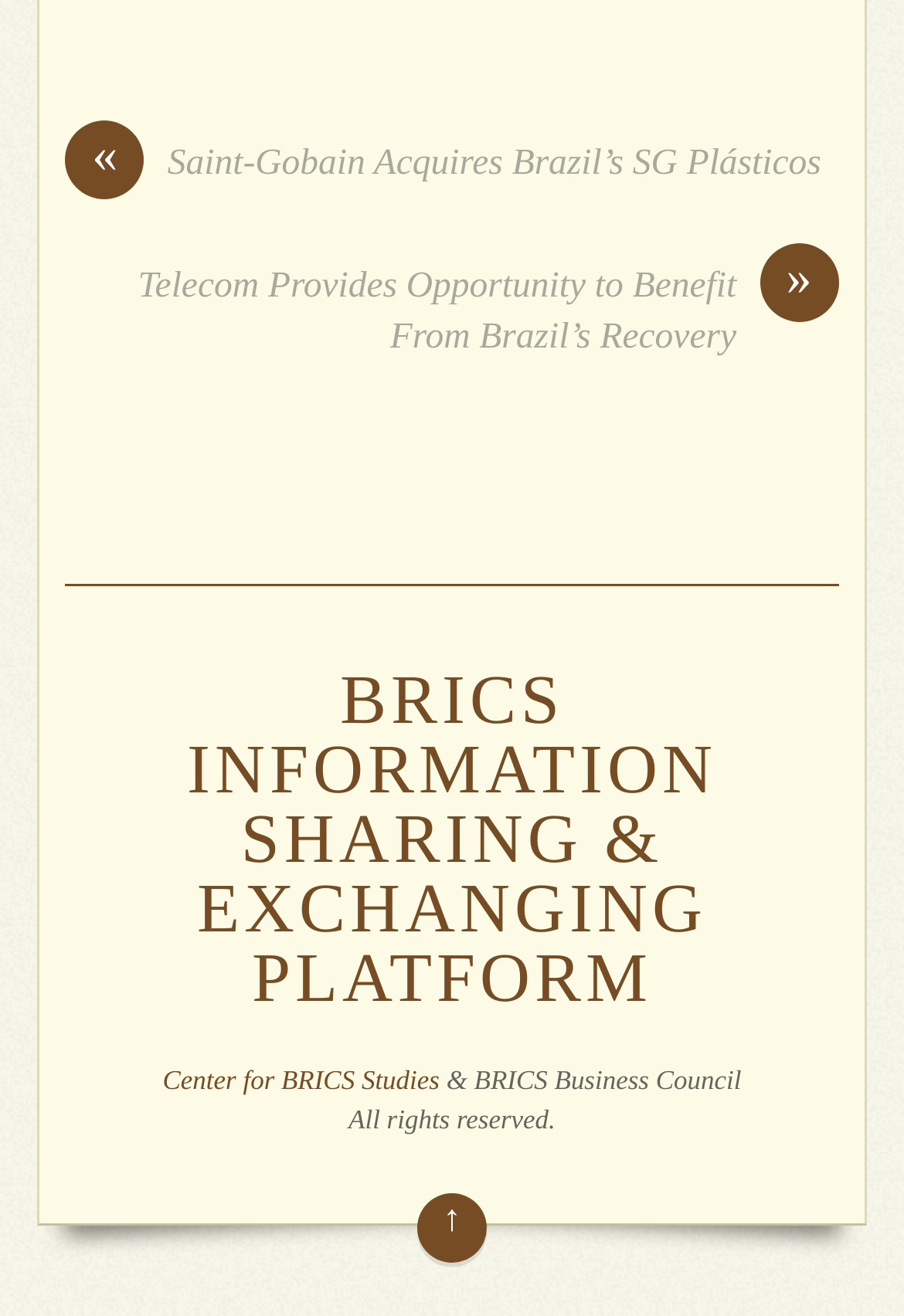From the webpage screenshot, identify the region described by Center for BRICS Studies. Provide the bounding box coordinates as (top-left x, top-left y, bottom-right x, bottom-right y), with each value being a floating point number between 0 and 1.

[0.18, 0.81, 0.486, 0.833]